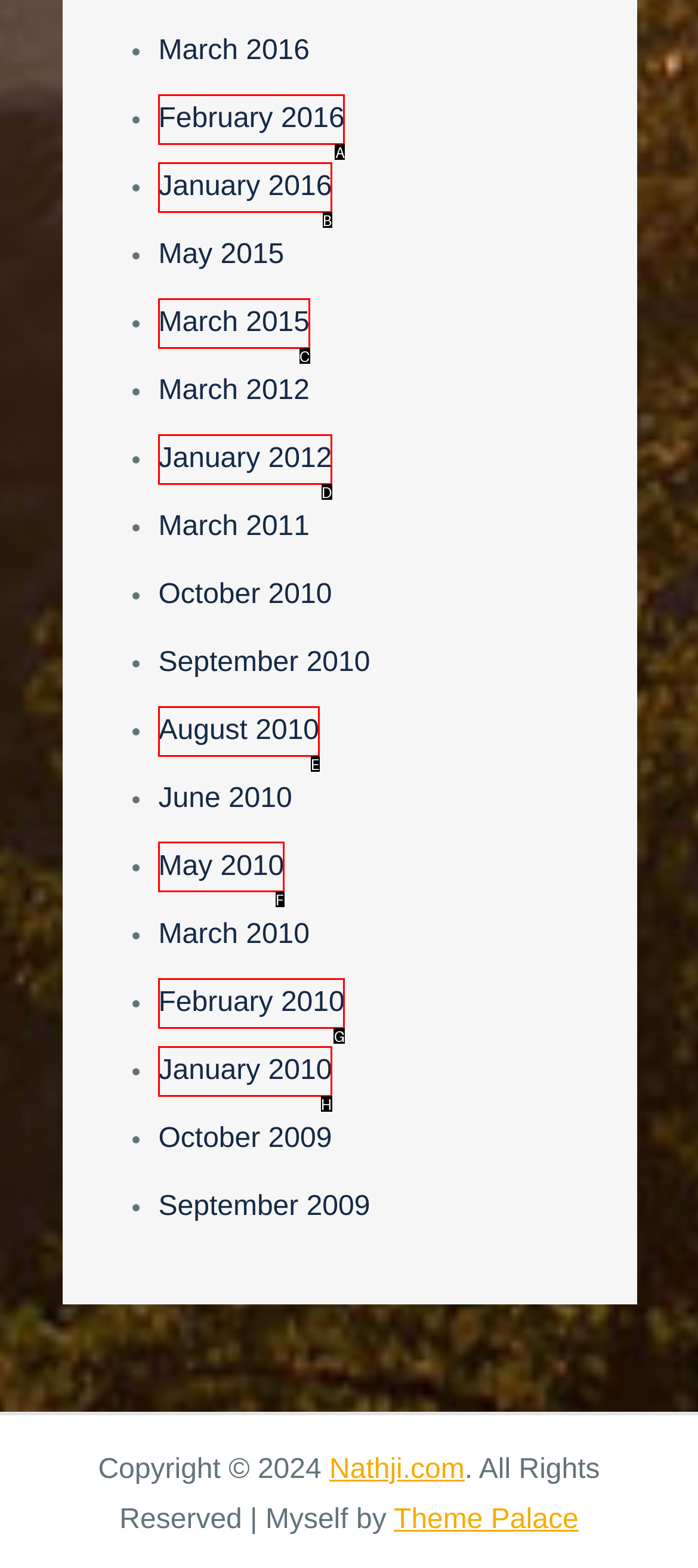Tell me which element should be clicked to achieve the following objective: Go to May 2010
Reply with the letter of the correct option from the displayed choices.

F